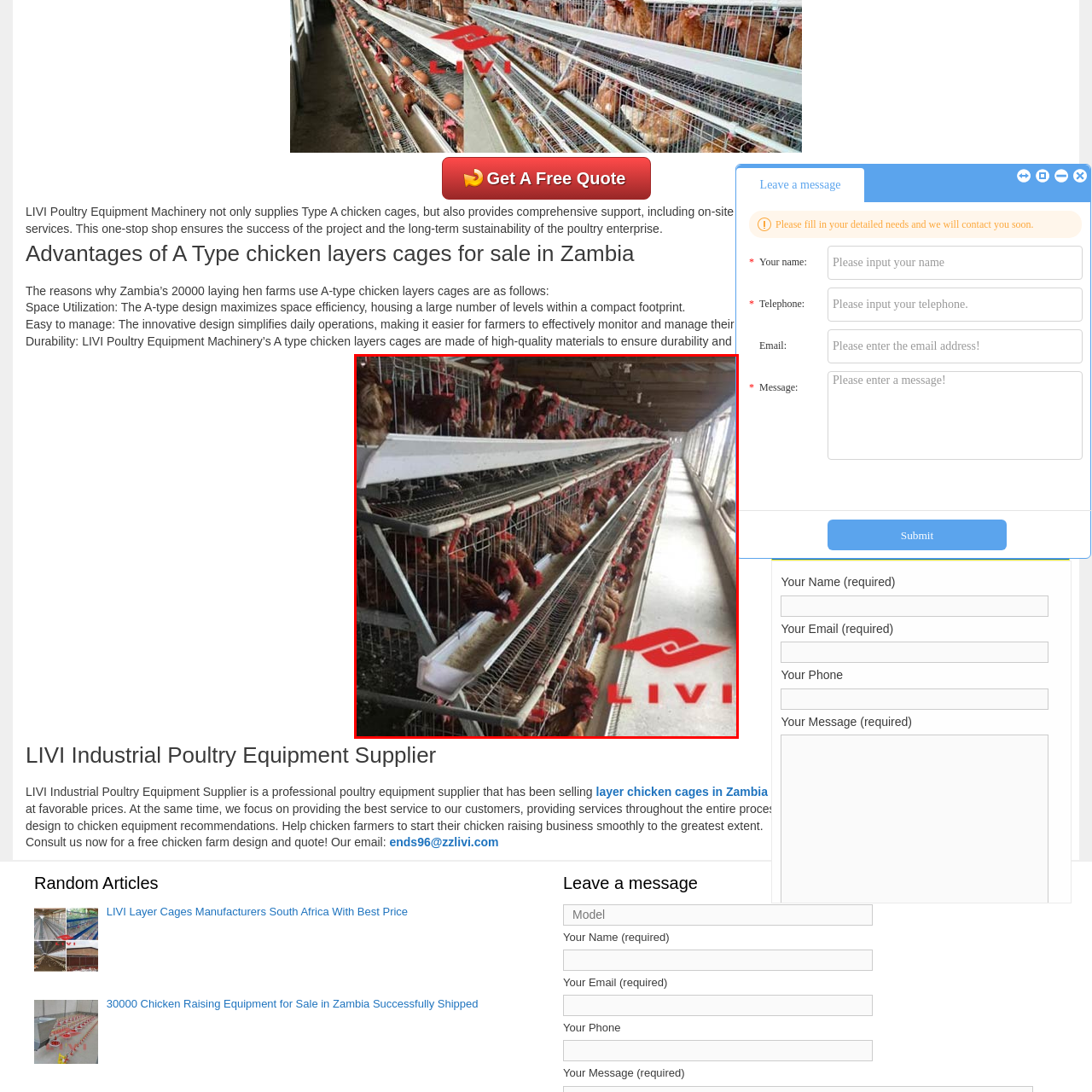Concentrate on the section within the teal border, Whose logo is featured at the bottom of the image? 
Provide a single word or phrase as your answer.

LIVI Poultry Equipment